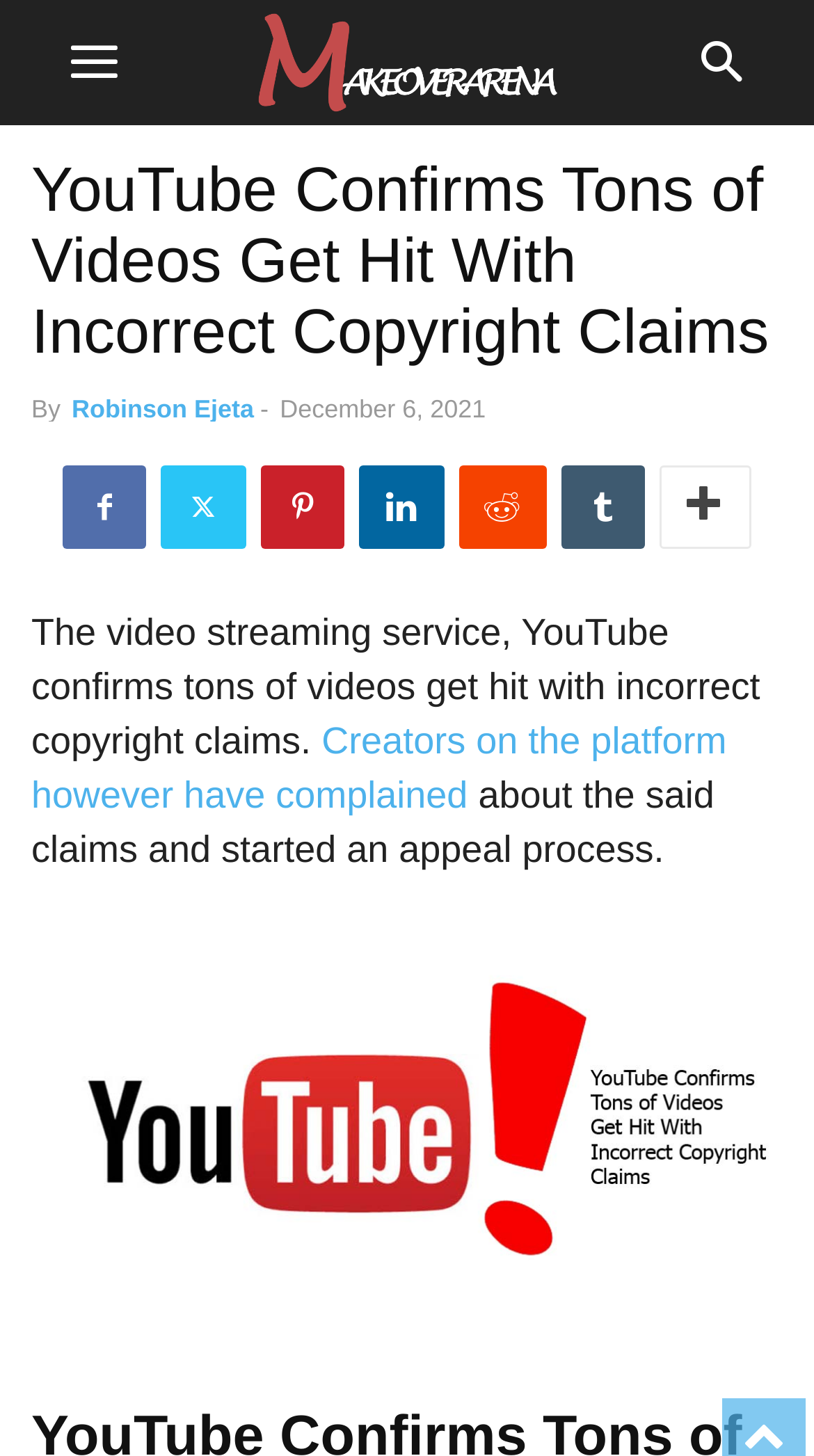Give a short answer to this question using one word or a phrase:
When was the article published?

December 6, 2021